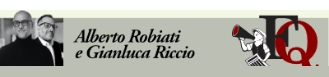Provide a comprehensive description of the image.

The image features a logo or header section associated with Alberto Robiati and Gianluca Riccio, who are presumably noted figures or experts in their field. The design includes monochromatic portraits of the two individuals alongside the stylized initials "FQ," suggesting a connection to a publication or platform. It appears this section may introduce or summarize their contributions, discussing scenarios for the future, opportunities, risks, and potential developments regarding significant themes in contemporary discourse. The layout is clean and professional, reflecting a serious tone befitting the topics they address.